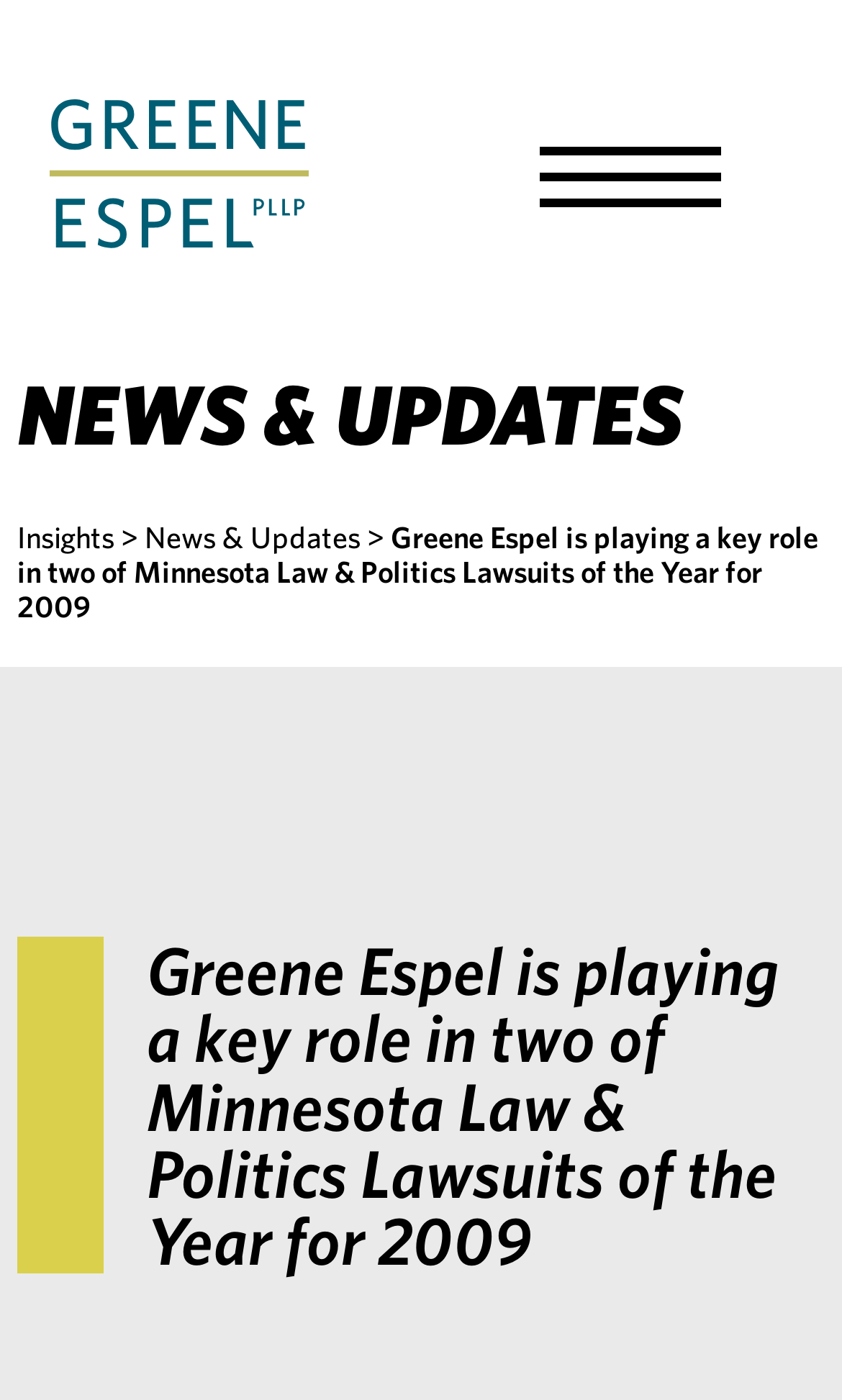Please determine the bounding box coordinates for the UI element described here. Use the format (top-left x, top-left y, bottom-right x, bottom-right y) with values bounded between 0 and 1: Insights

[0.021, 0.372, 0.136, 0.396]